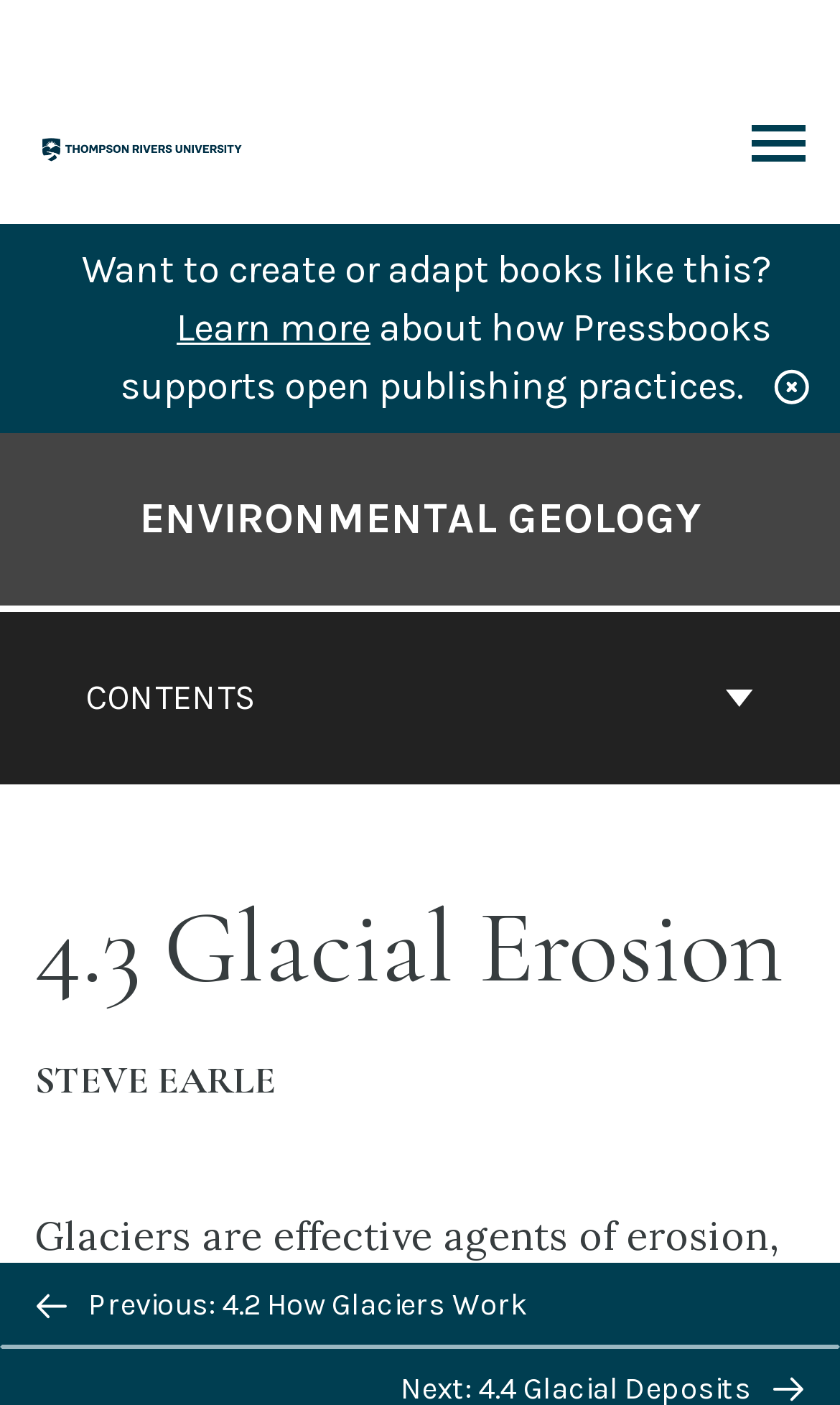Observe the image and answer the following question in detail: What is the name of the platform supporting open publishing practices?

I found the answer by looking at the link 'TRU Pressbooks' and the static text 'about how Pressbooks supports open publishing practices'.